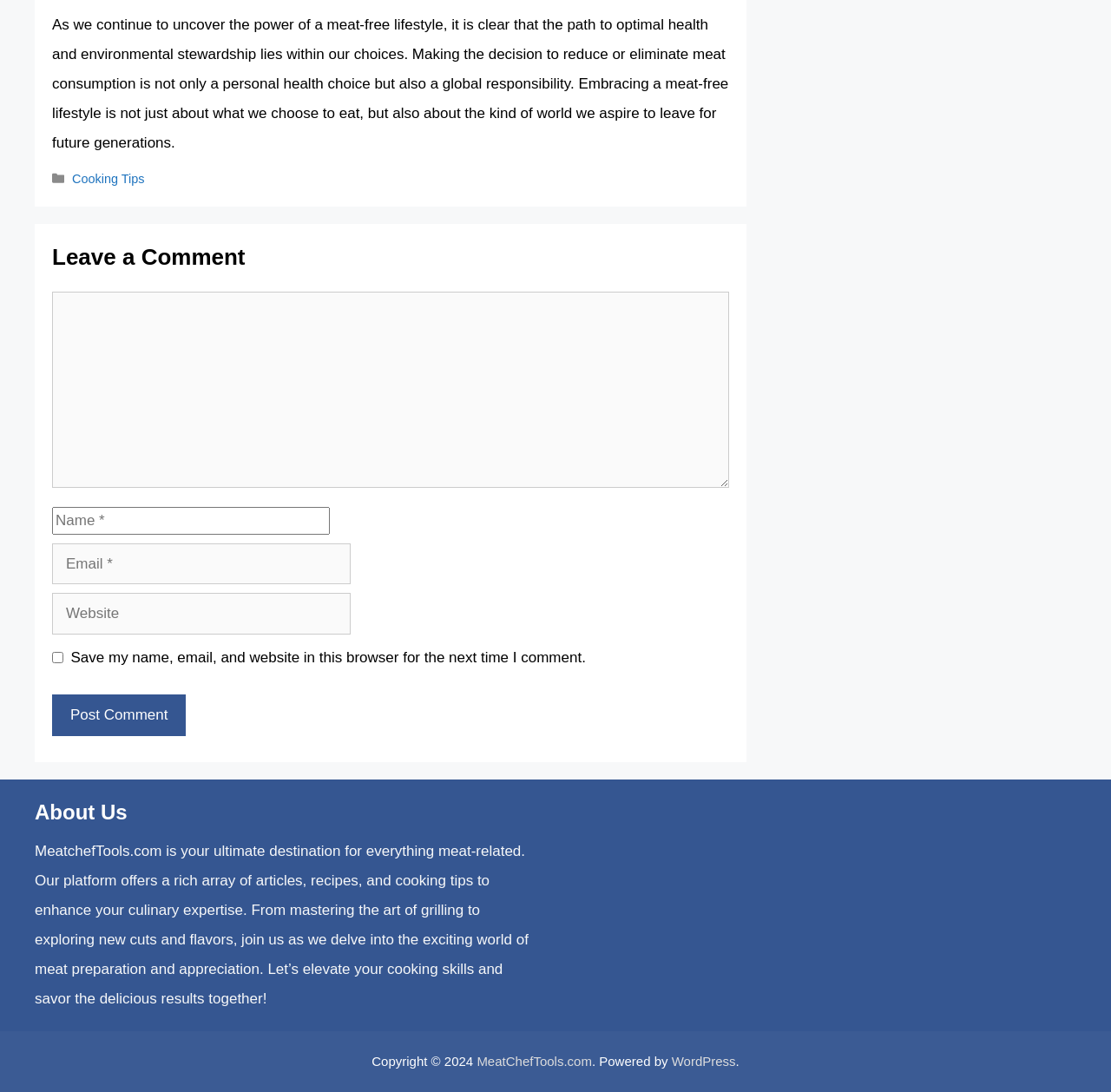Identify the bounding box coordinates of the clickable region required to complete the instruction: "Click the 'Post Comment' button". The coordinates should be given as four float numbers within the range of 0 and 1, i.e., [left, top, right, bottom].

[0.047, 0.636, 0.168, 0.674]